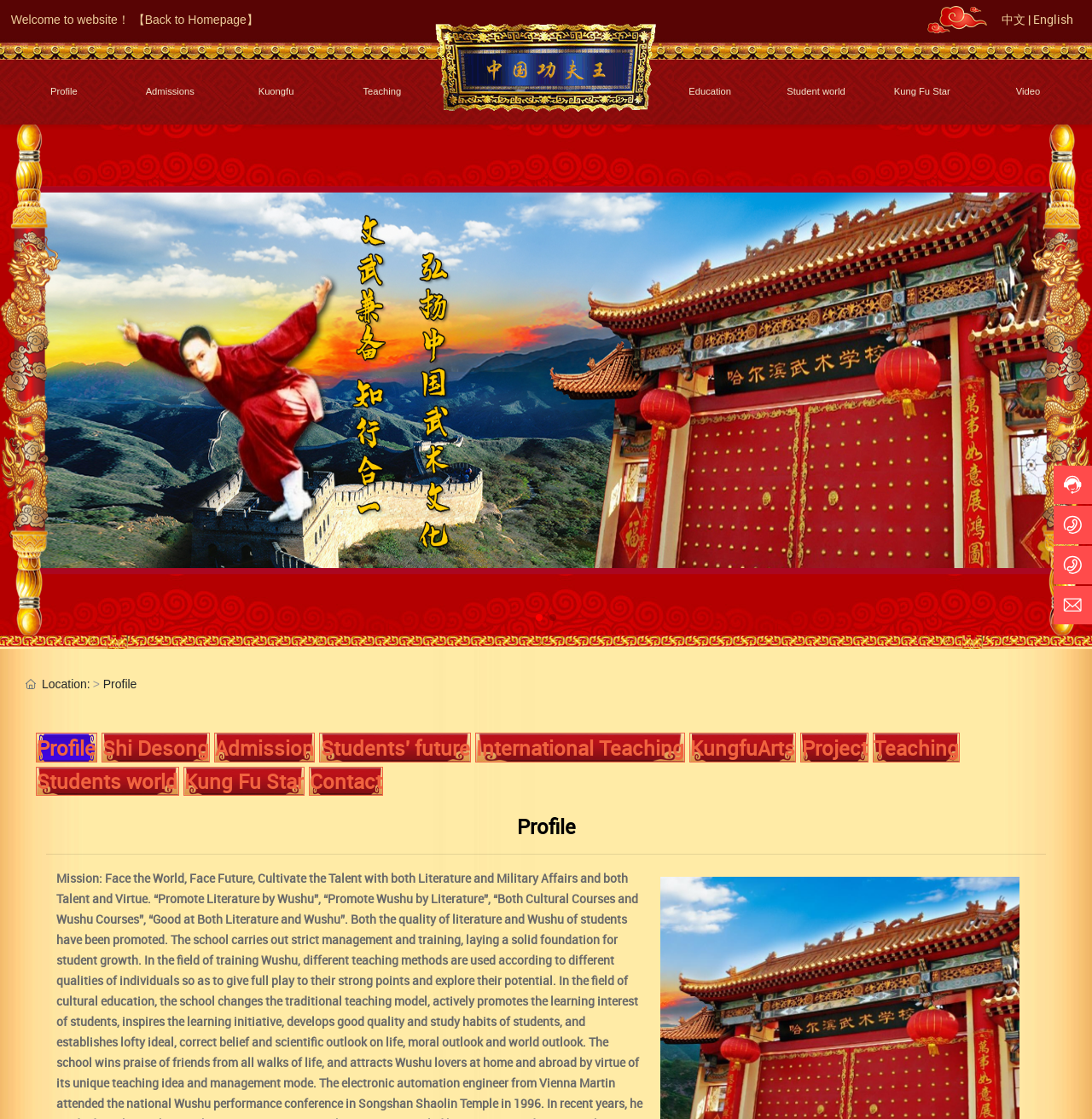Please answer the following query using a single word or phrase: 
What is the name of the school?

Shaolin Temple Harbin Wushu School